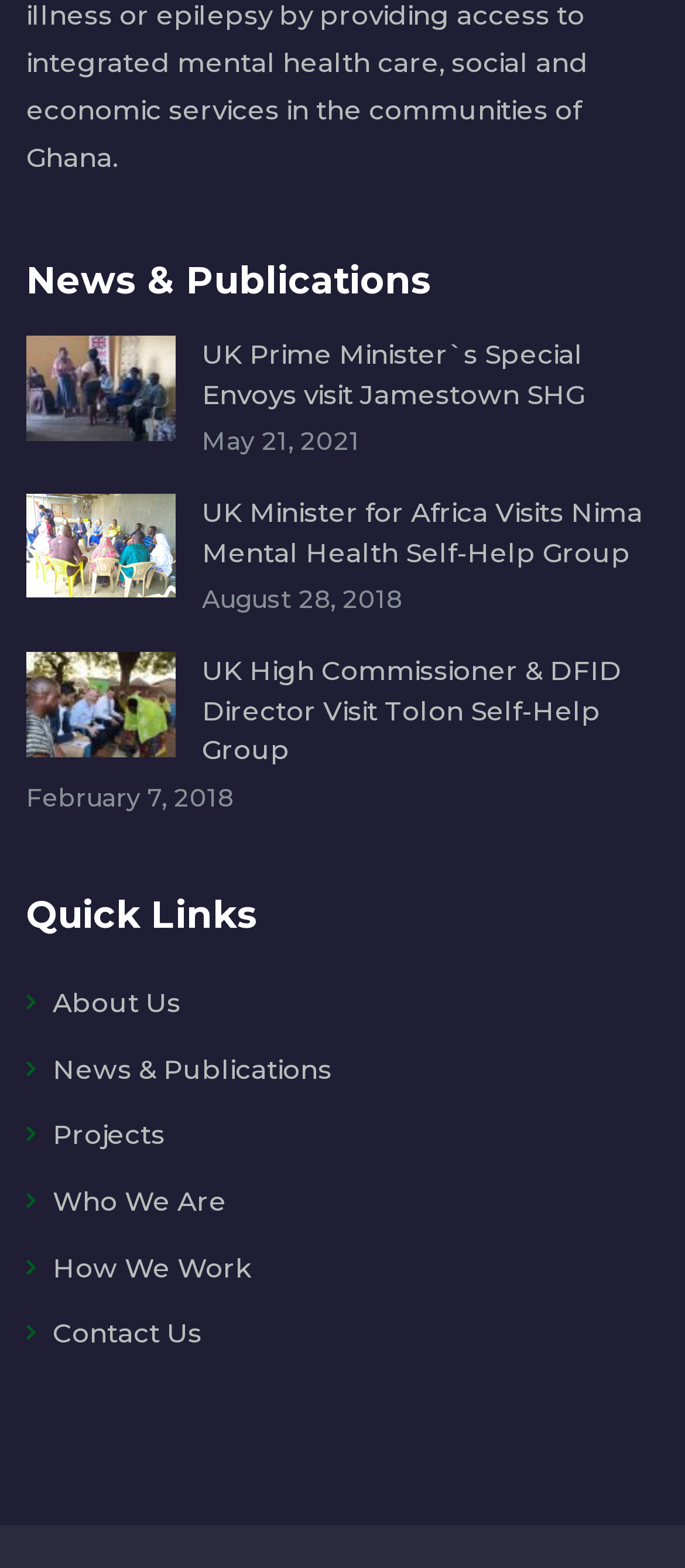What is the date of the article about UK Prime Minister`s Special Envoys?
Look at the image and respond with a single word or a short phrase.

May 21, 2021